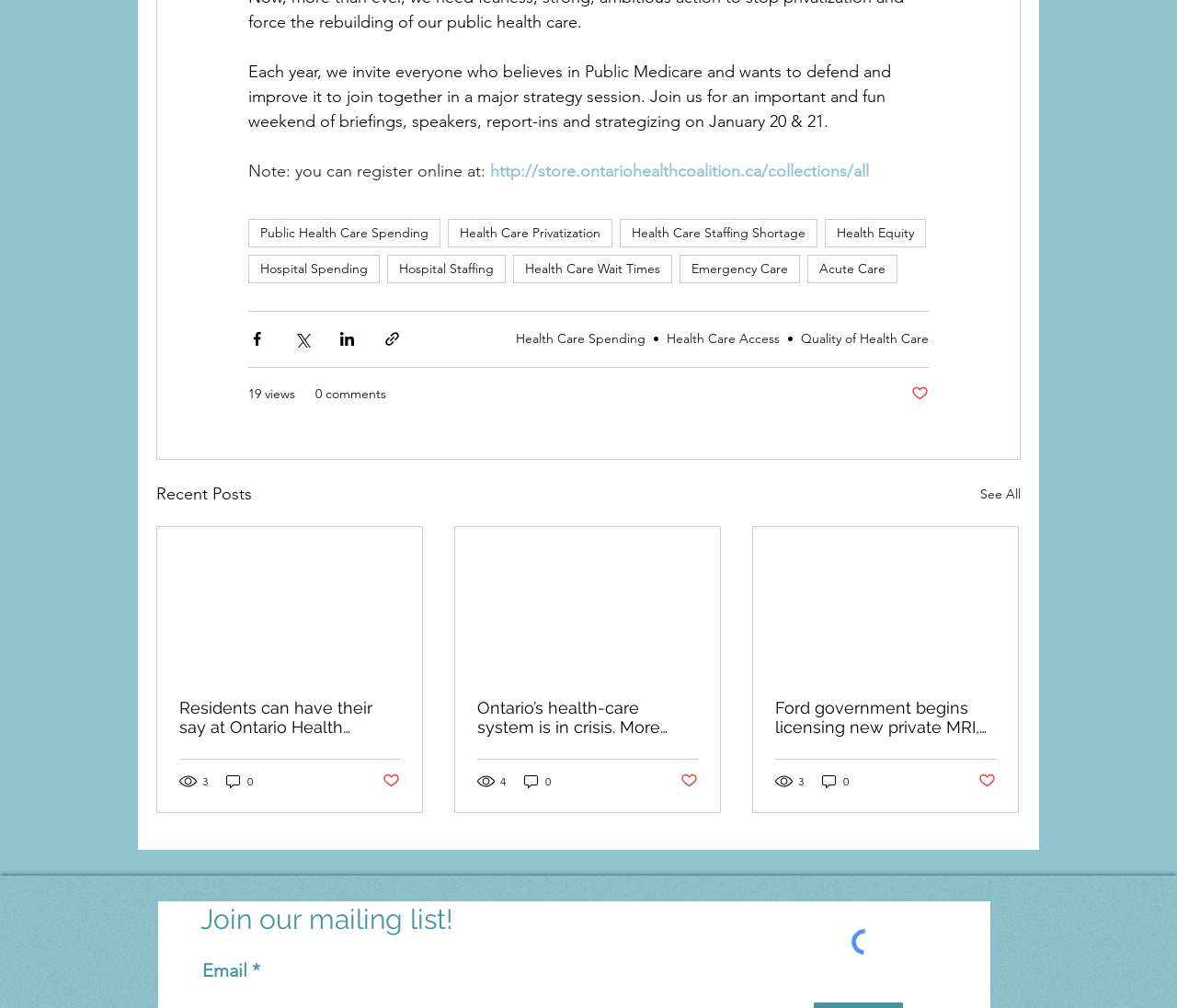Identify the bounding box coordinates for the region to click in order to carry out this instruction: "join our mailing list". Provide the coordinates using four float numbers between 0 and 1, formatted as [left, top, right, bottom].

[0.17, 0.894, 0.545, 0.931]